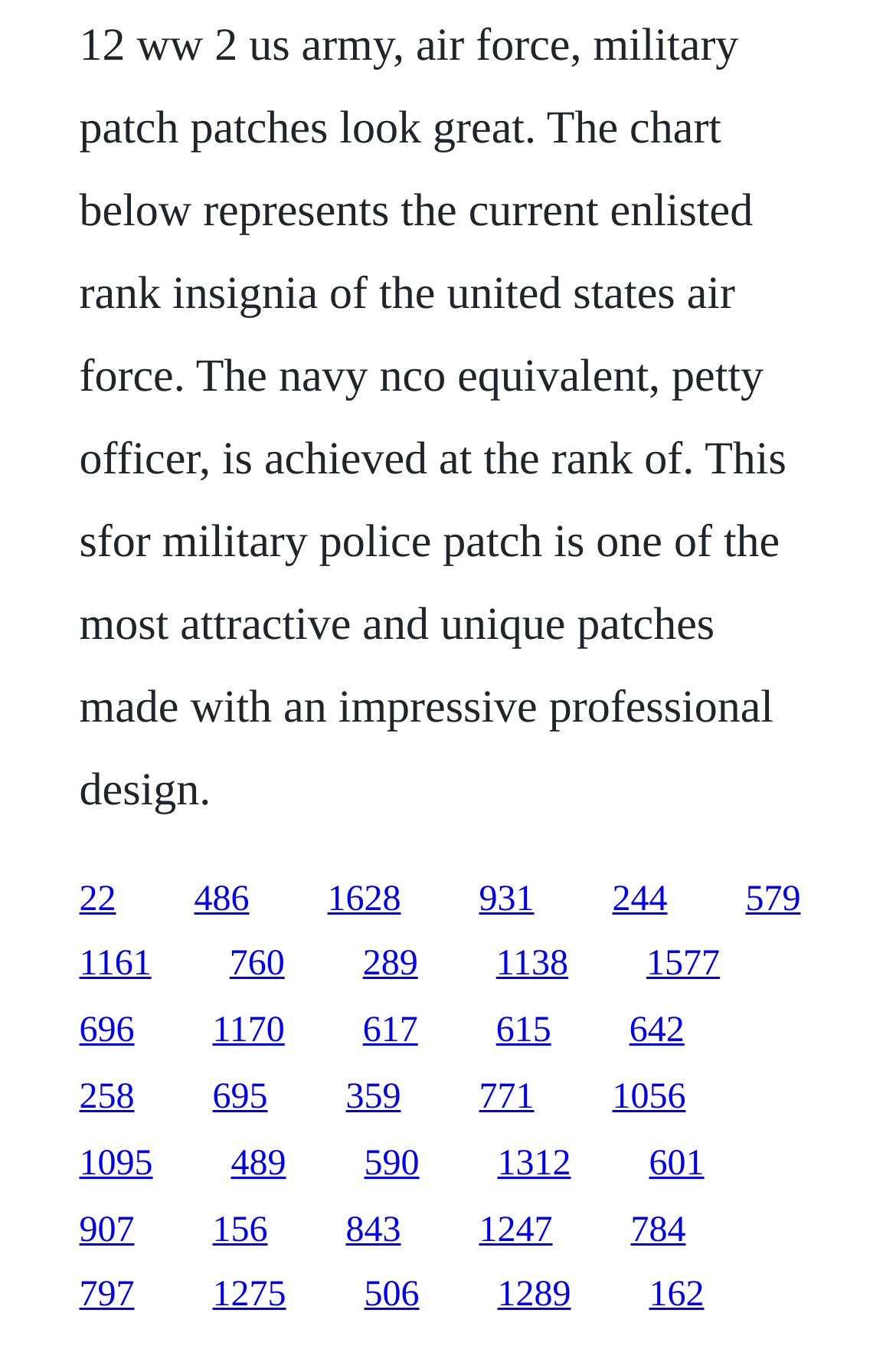Are there any links in the bottom quarter of the webpage?
Answer the question with a single word or phrase by looking at the picture.

Yes